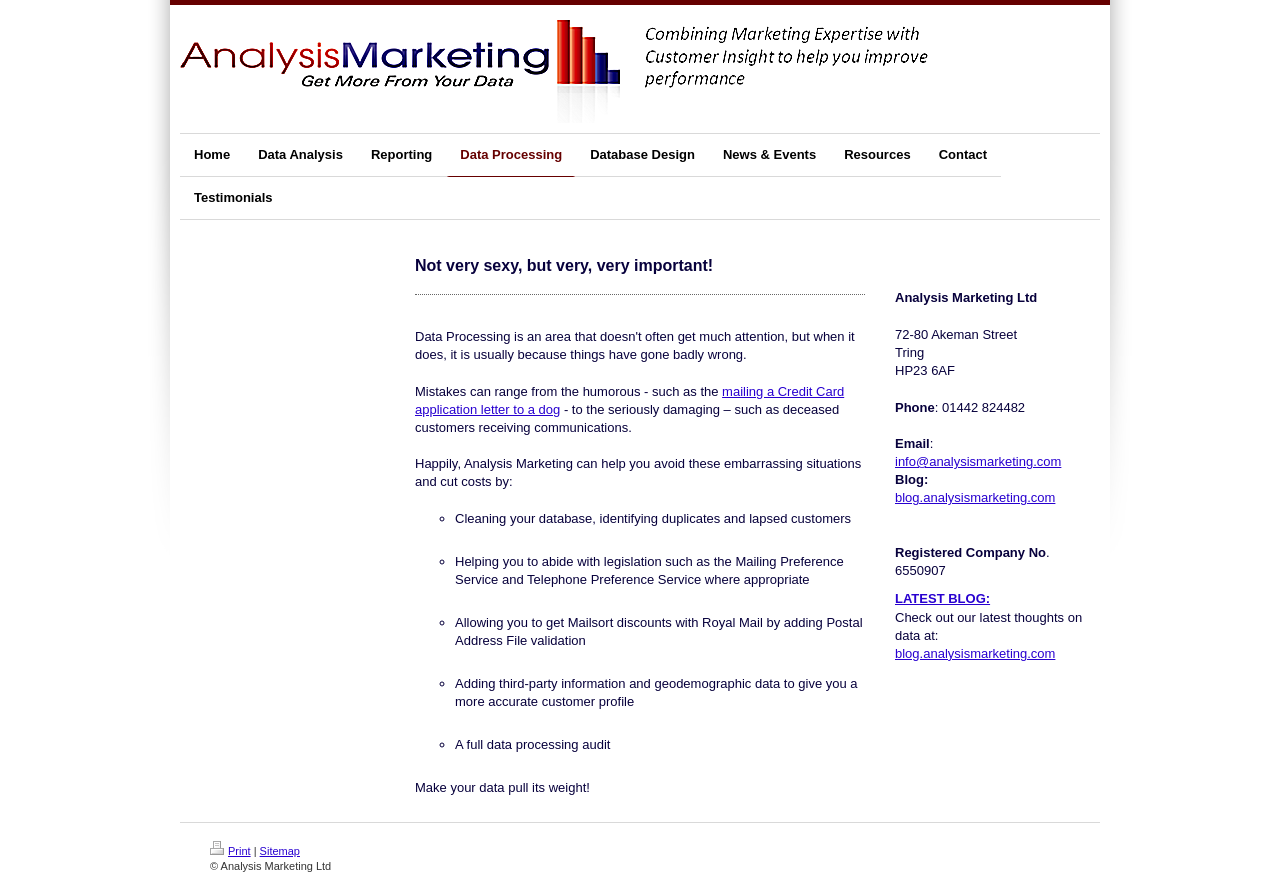What is the topic of the latest blog post?
Deliver a detailed and extensive answer to the question.

The webpage mentions 'Check out our latest thoughts on data at:' and provides a link to the blog, suggesting that the latest blog post is related to data.